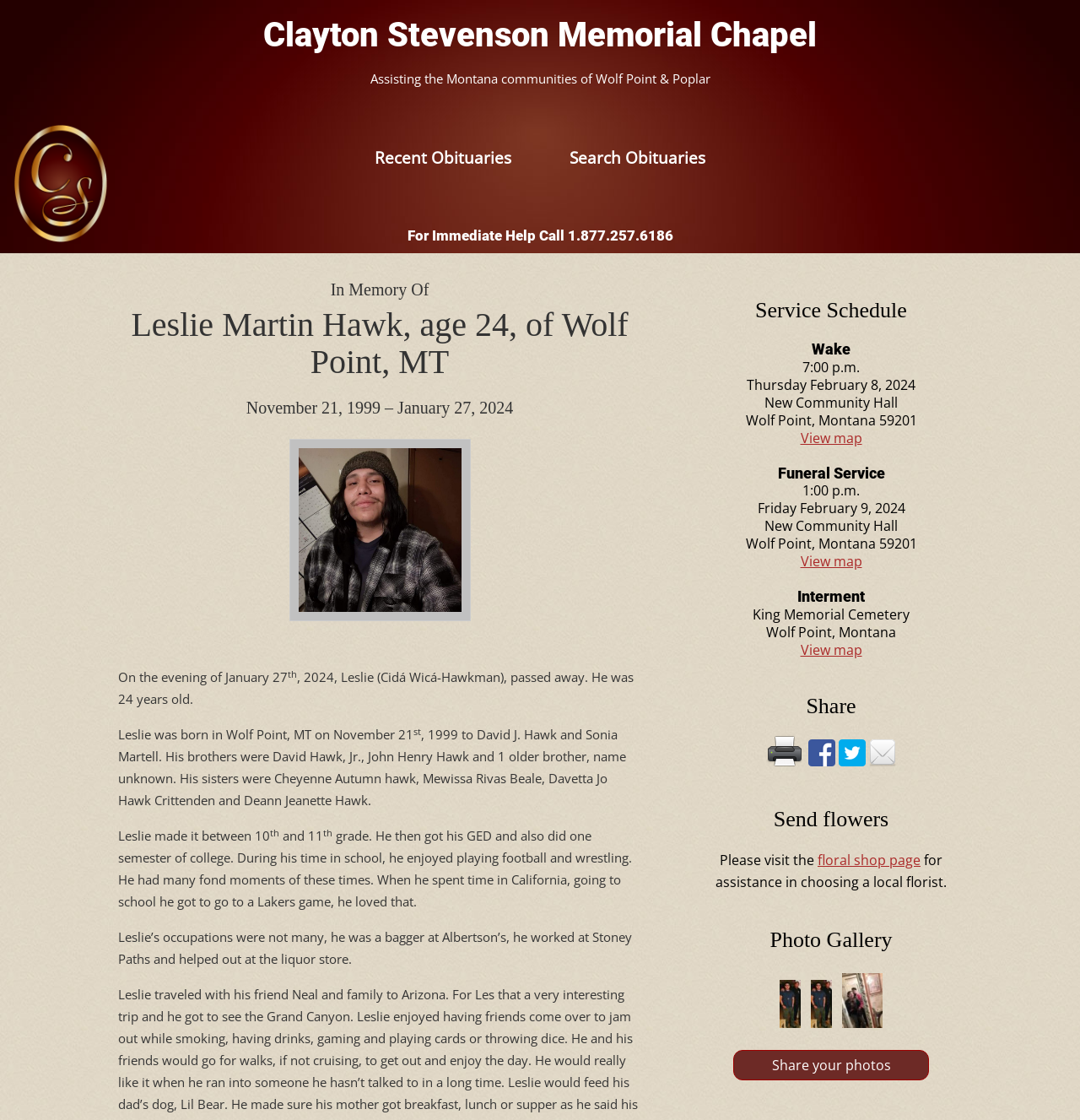Can you determine the bounding box coordinates of the area that needs to be clicked to fulfill the following instruction: "Click on 'Recent Obituaries'"?

[0.322, 0.11, 0.498, 0.172]